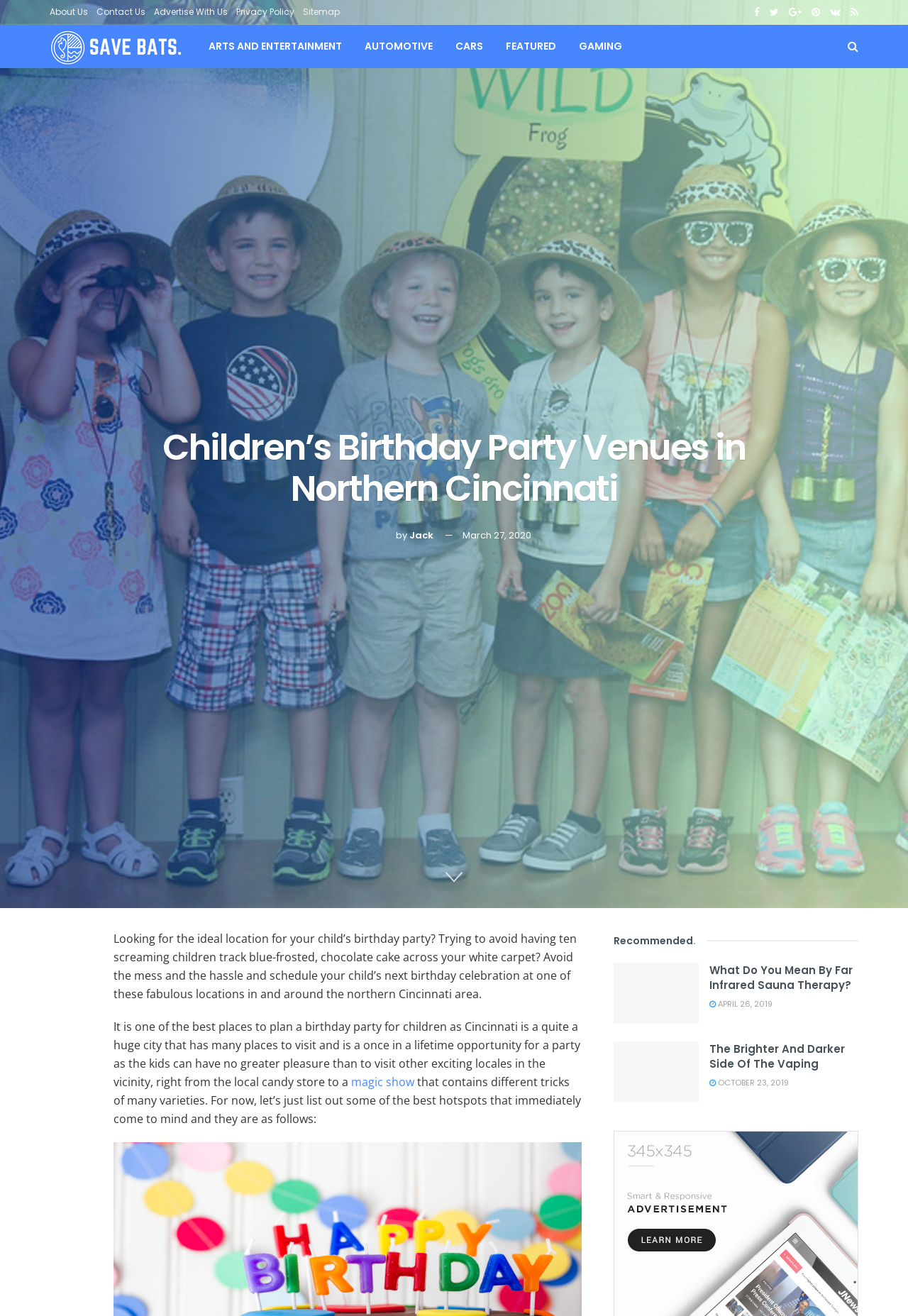What is the date of the second article?
Based on the content of the image, thoroughly explain and answer the question.

The second article section on the webpage has a link with the text ' OCTOBER 23, 2019', indicating that the date of the article is October 23, 2019.